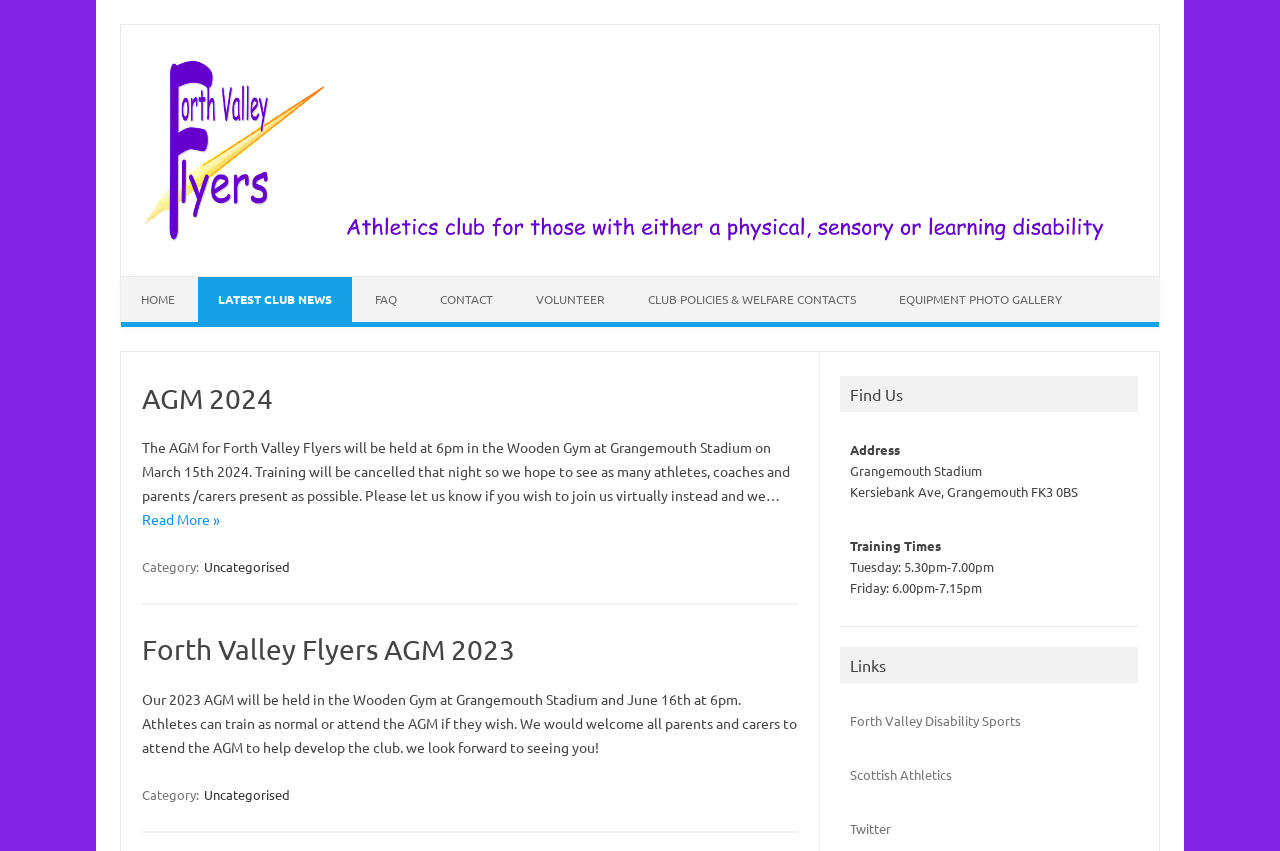Identify the bounding box coordinates of the element to click to follow this instruction: 'Click on the Forth Valley Flyers logo'. Ensure the coordinates are four float values between 0 and 1, provided as [left, top, right, bottom].

[0.108, 0.061, 0.892, 0.292]